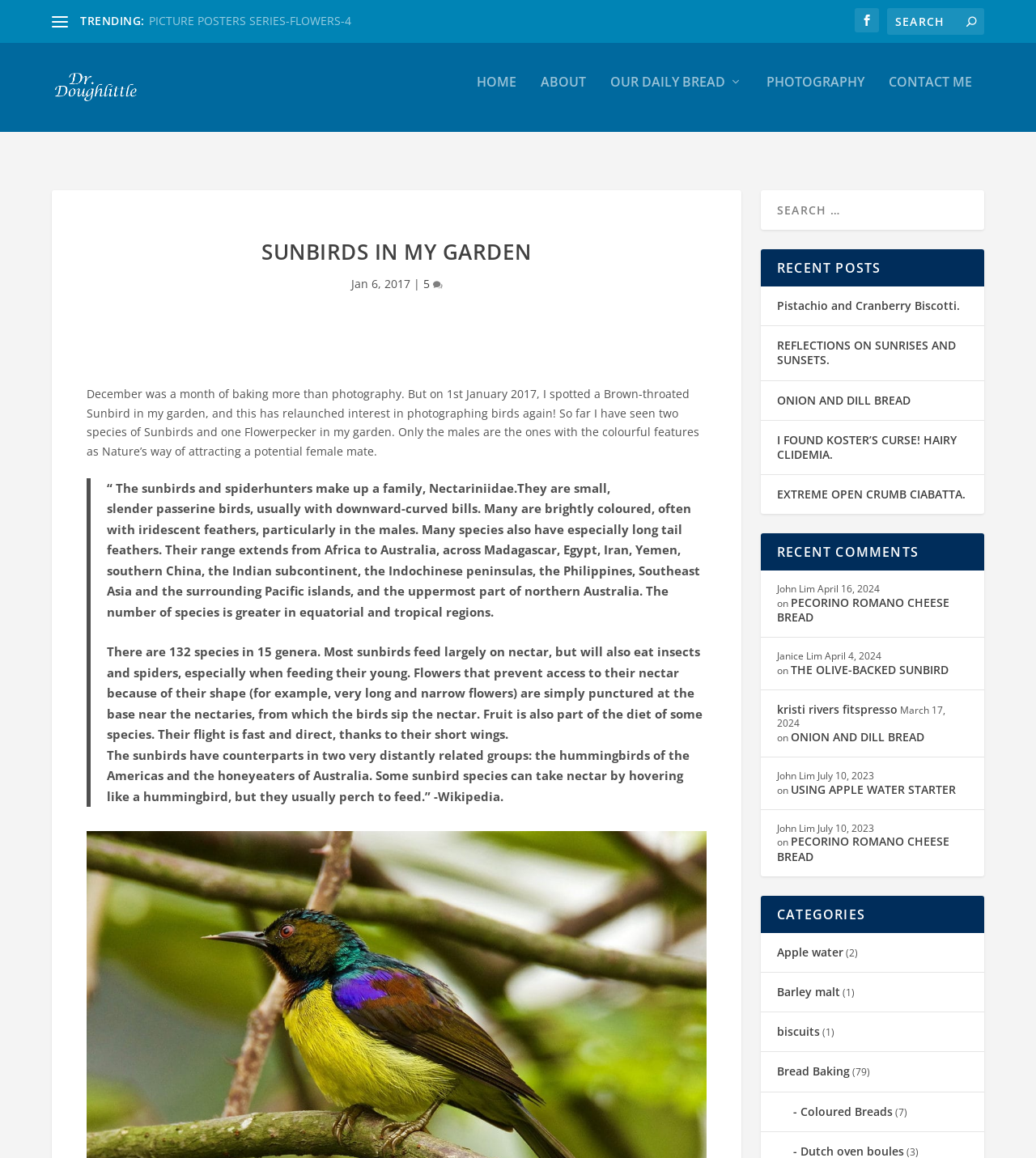Provide a single word or phrase answer to the question: 
What is the name of the author of this blog?

Dr Doughlittle